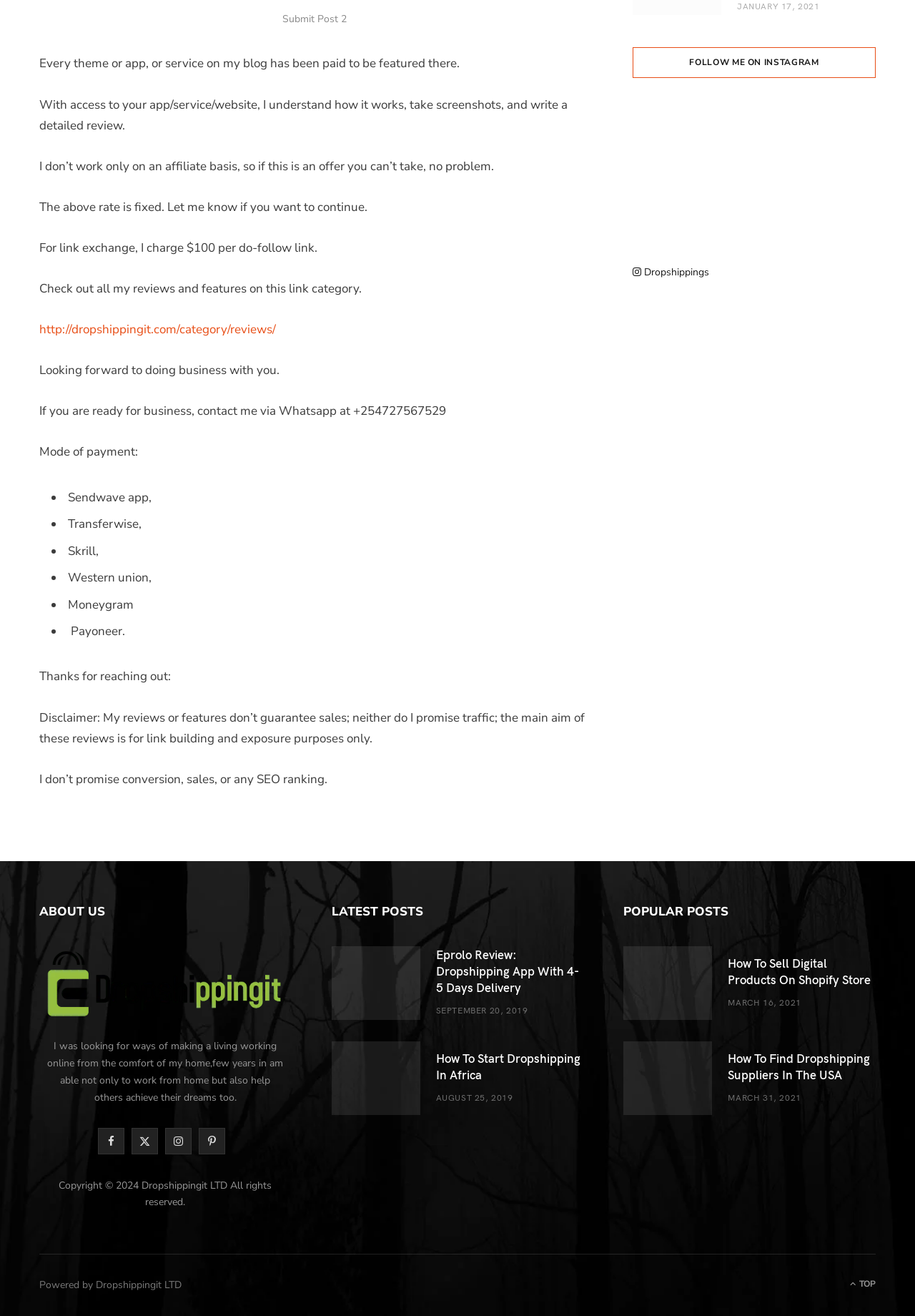Determine the bounding box coordinates of the clickable area required to perform the following instruction: "Read about the author". The coordinates should be represented as four float numbers between 0 and 1: [left, top, right, bottom].

[0.043, 0.719, 0.318, 0.779]